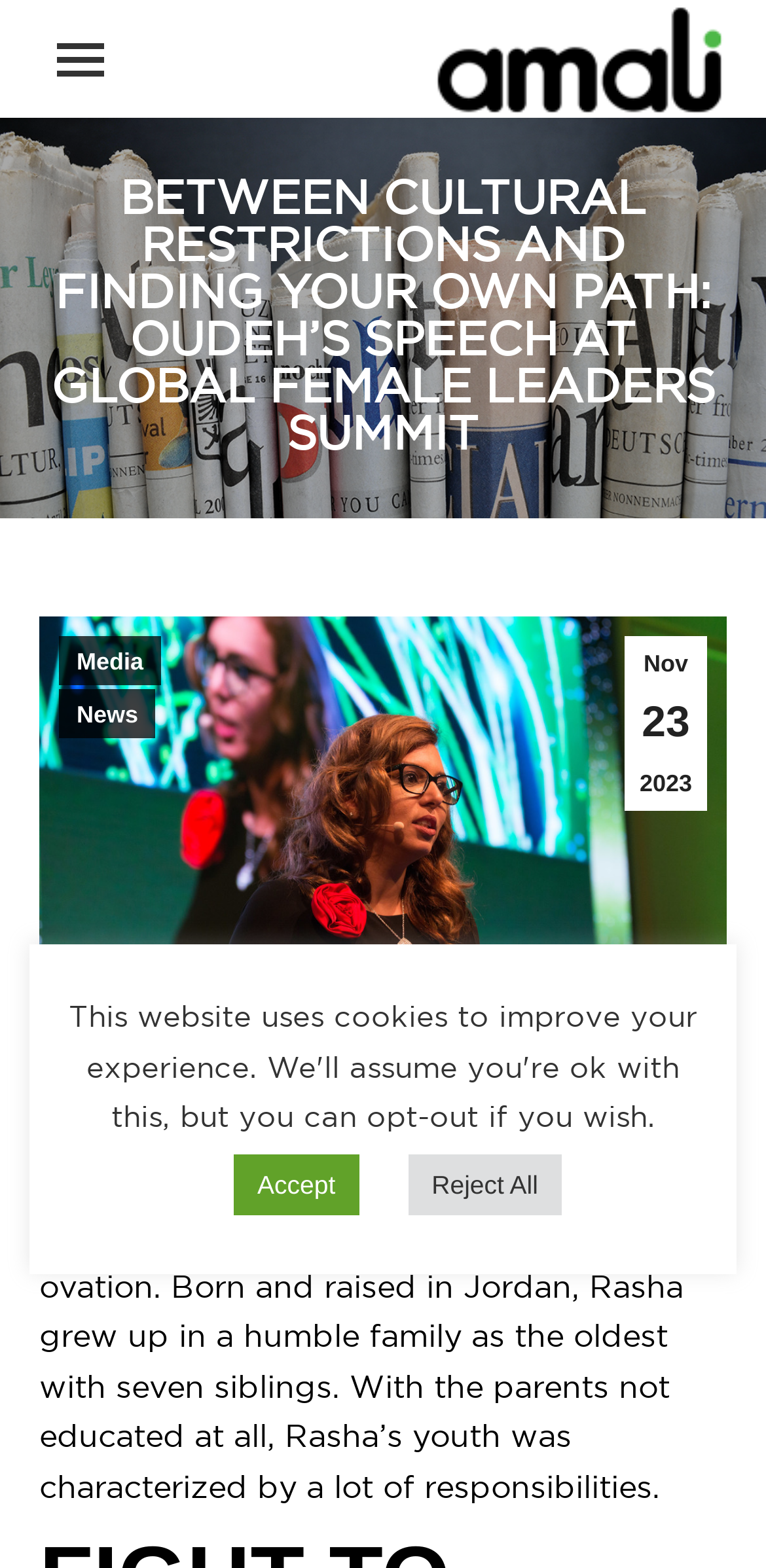What is the name of the program associated with the image?
Based on the image, answer the question with as much detail as possible.

The answer can be found in the image element which has a description 'Amali Program'. This image is located at the top of the webpage.